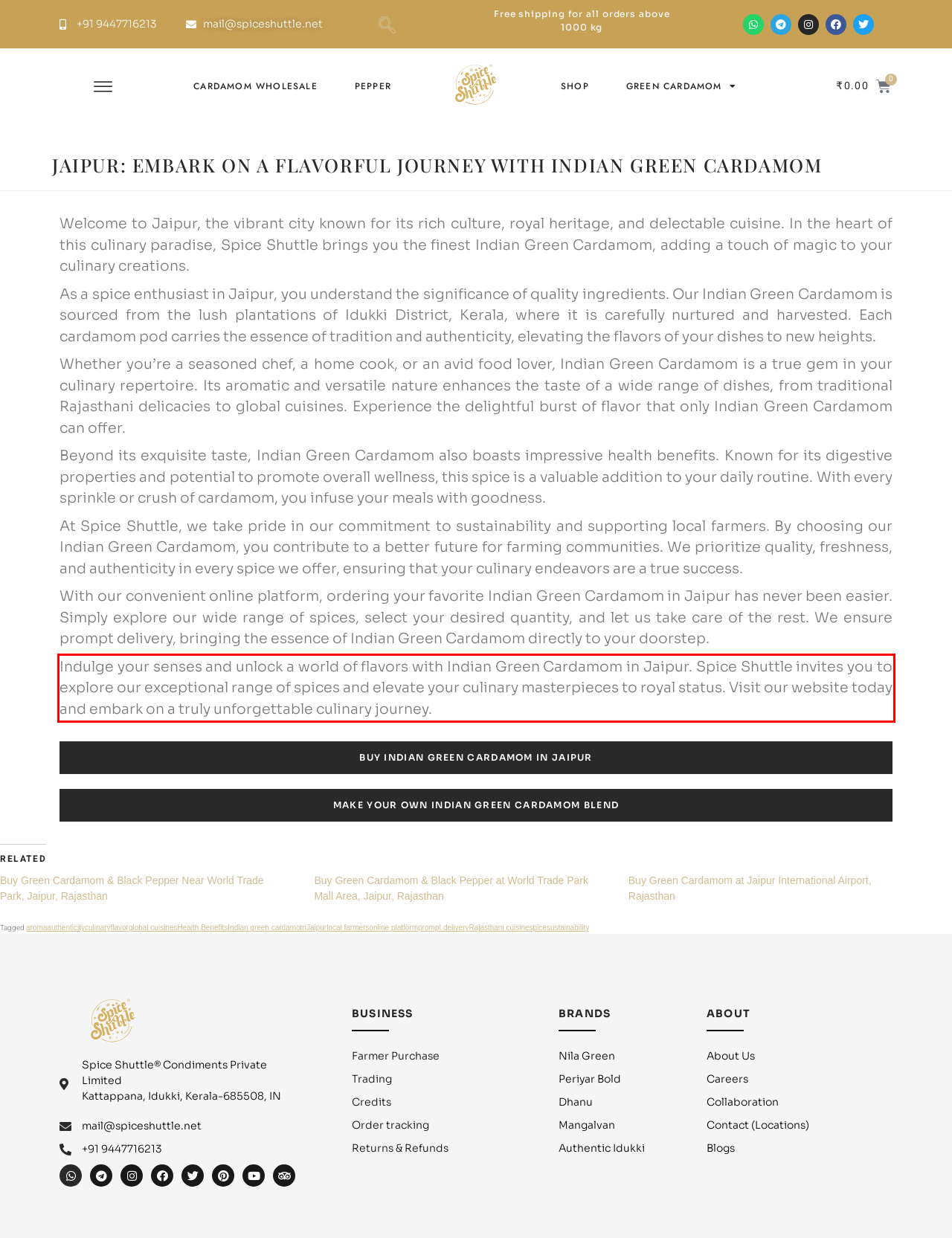Given a screenshot of a webpage, locate the red bounding box and extract the text it encloses.

Indulge your senses and unlock a world of flavors with Indian Green Cardamom in Jaipur. Spice Shuttle invites you to explore our exceptional range of spices and elevate your culinary masterpieces to royal status. Visit our website today and embark on a truly unforgettable culinary journey.